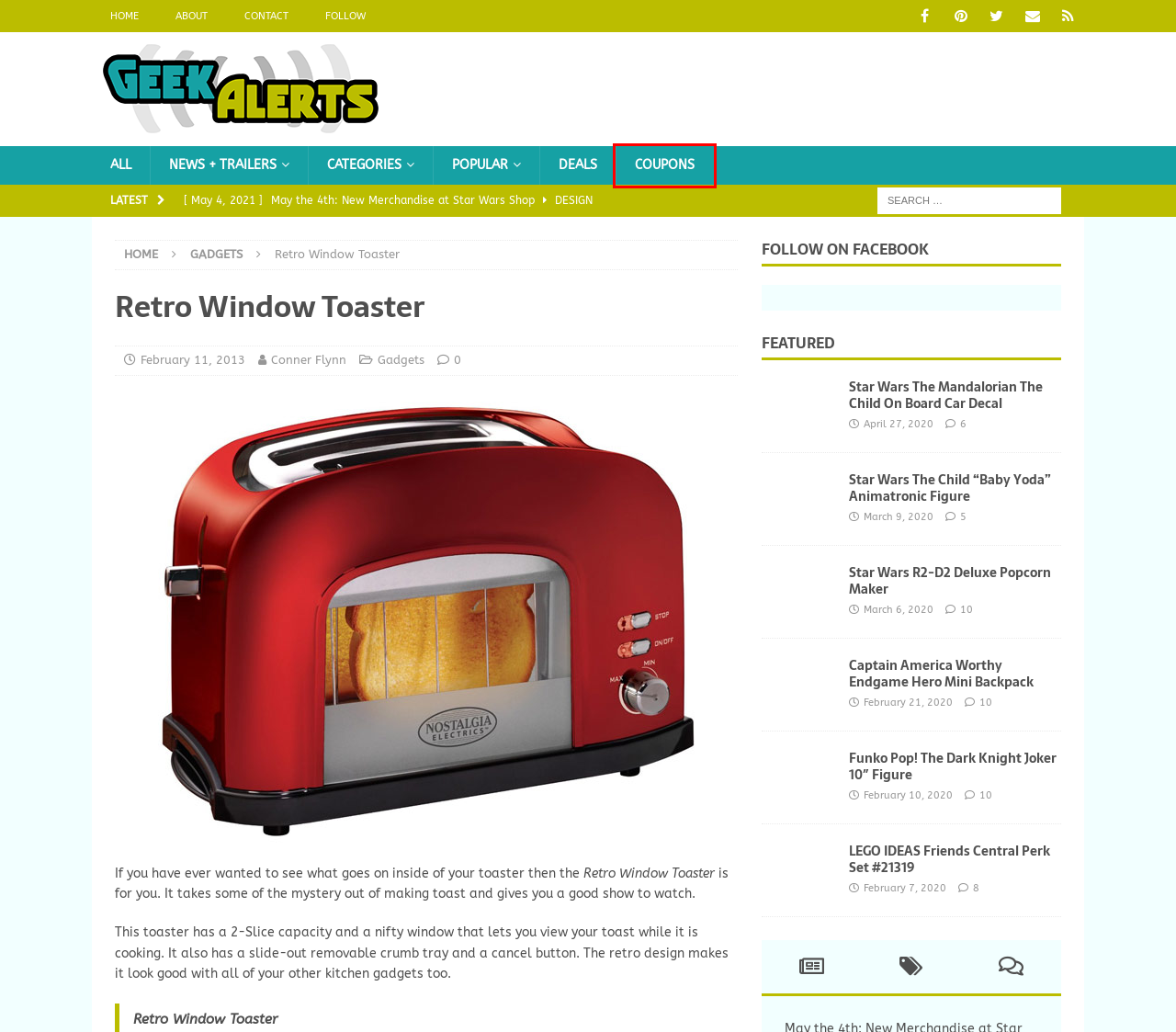You have a screenshot of a webpage with a red rectangle bounding box around an element. Identify the best matching webpage description for the new page that appears after clicking the element in the bounding box. The descriptions are:
A. Star Wars The Mandalorian The Child On Board Car Decal
B. Coupons & Promo Codes
C. About GeekAlerts
D. Star Wars R2-D2 Deluxe Popcorn Maker
E. Quick Browse Featured
F. Rick and Morty Get Shwifty Bluetooth Speaker
G. How to Follow GeekAlerts
H. Funko Pop! The Dark Knight Joker 10″ Figure

B